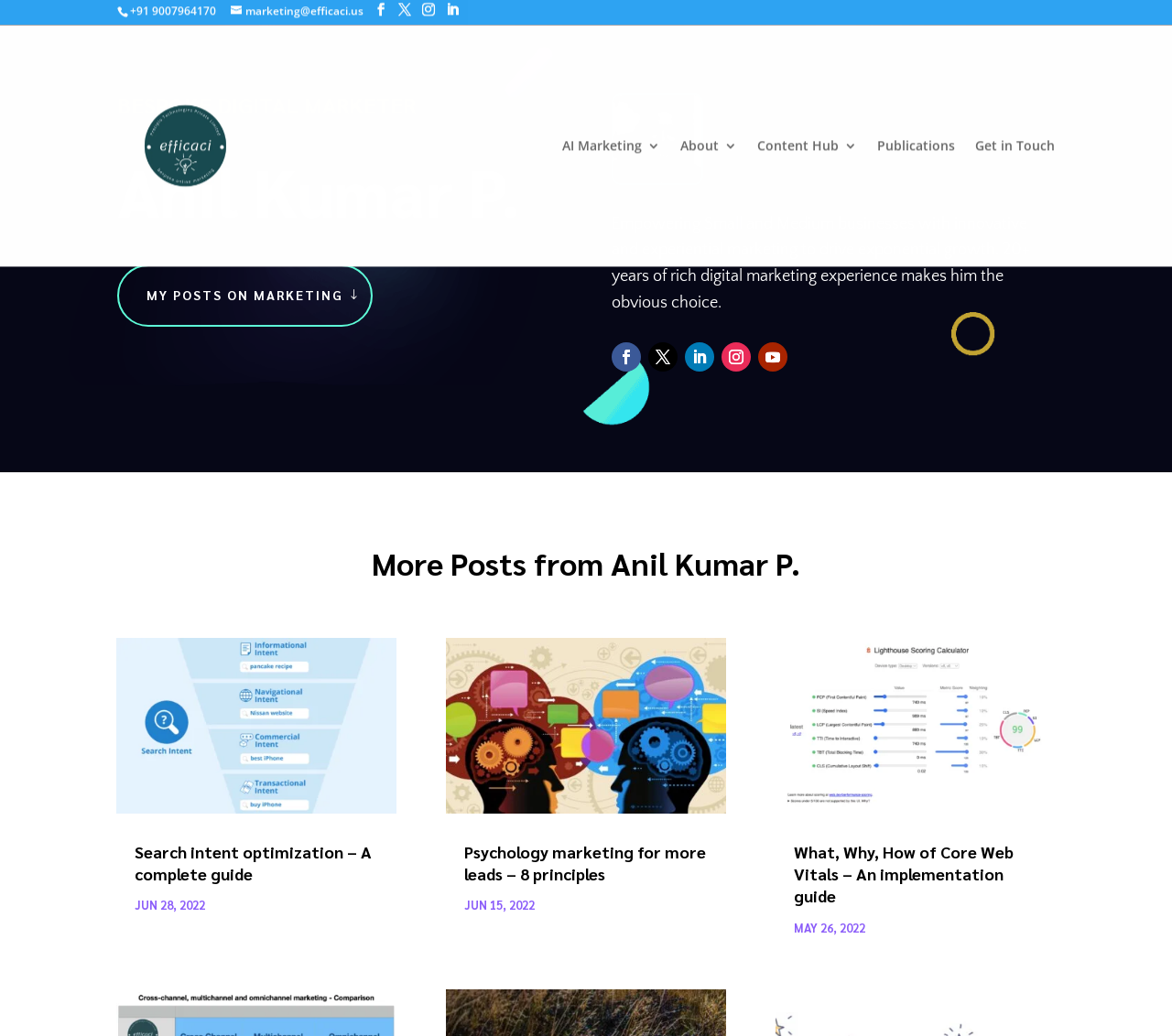Please determine the bounding box coordinates of the element's region to click for the following instruction: "View the post about psychology marketing for more leads".

[0.381, 0.616, 0.619, 0.785]